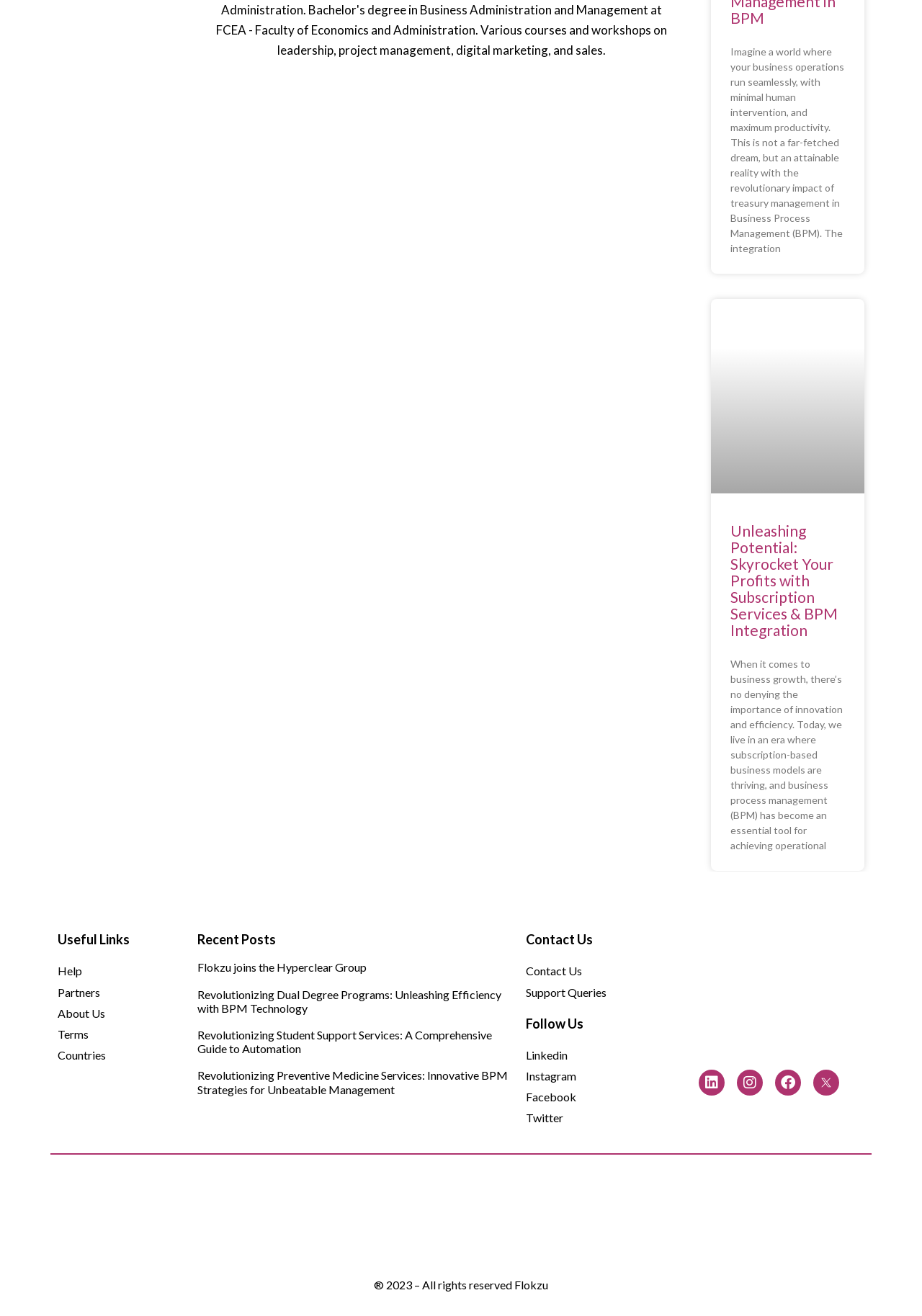Show the bounding box coordinates for the HTML element described as: "Countries".

[0.062, 0.794, 0.198, 0.81]